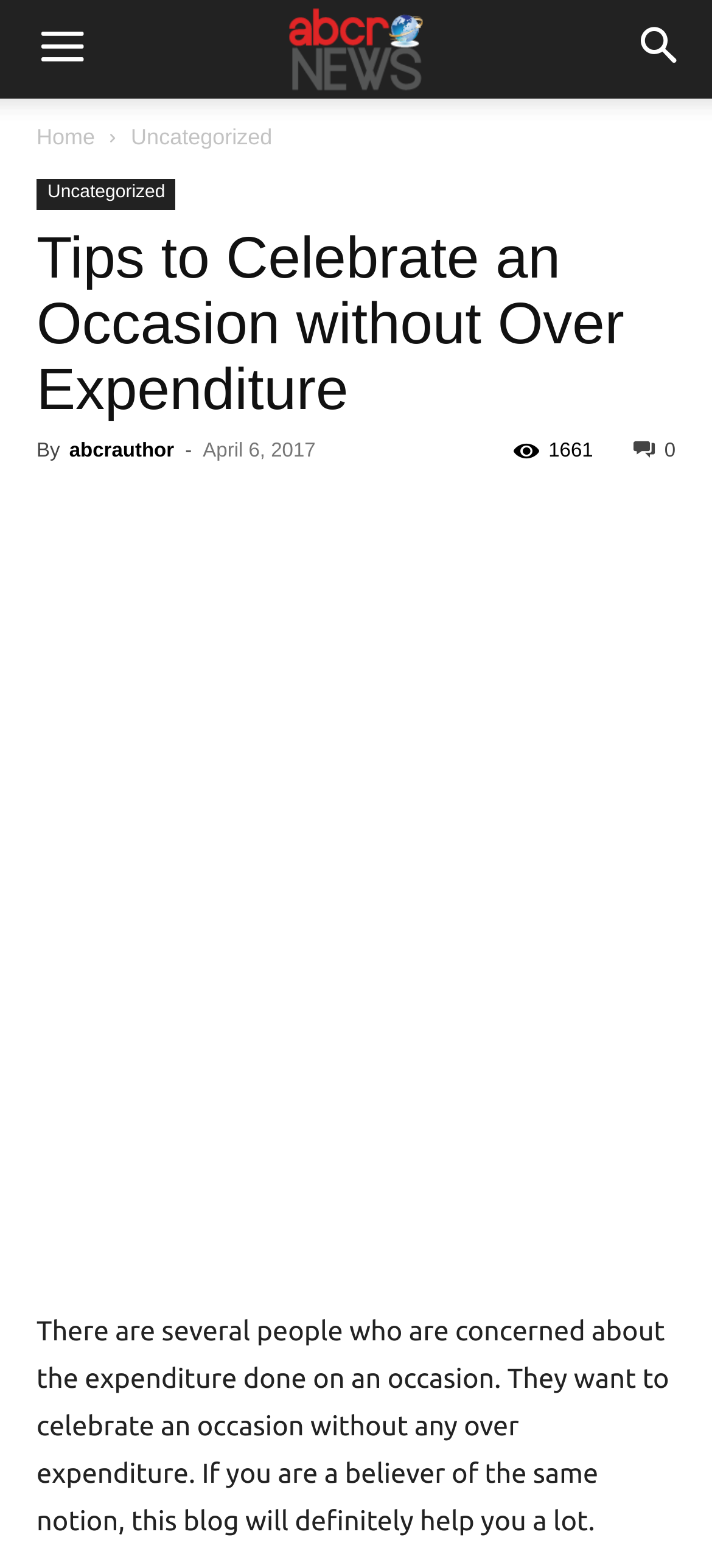What is the author of the article?
Based on the image, provide your answer in one word or phrase.

abcrauthor